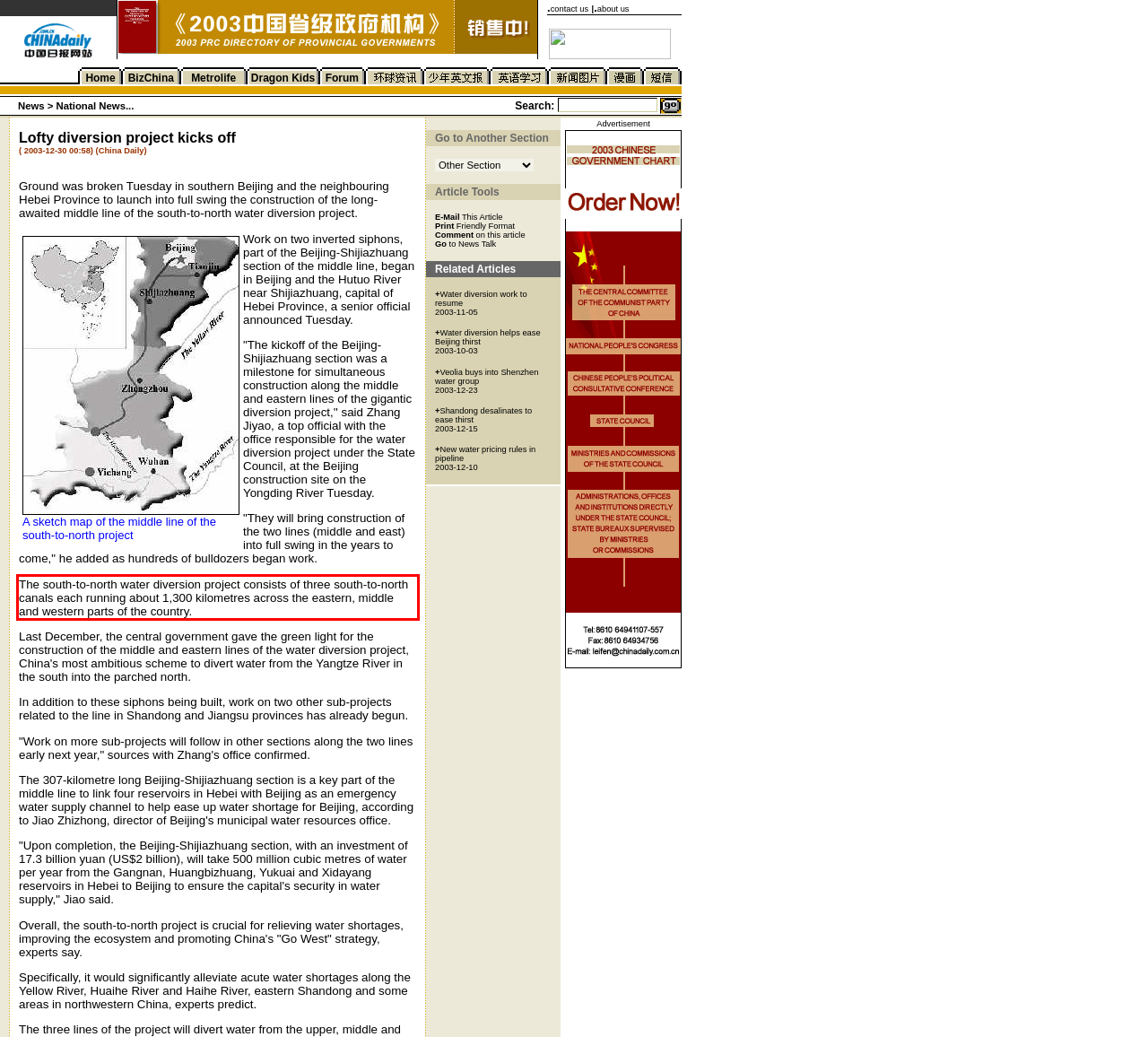Examine the webpage screenshot and use OCR to obtain the text inside the red bounding box.

The south-to-north water diversion project consists of three south-to-north canals each running about 1,300 kilometres across the eastern, middle and western parts of the country.